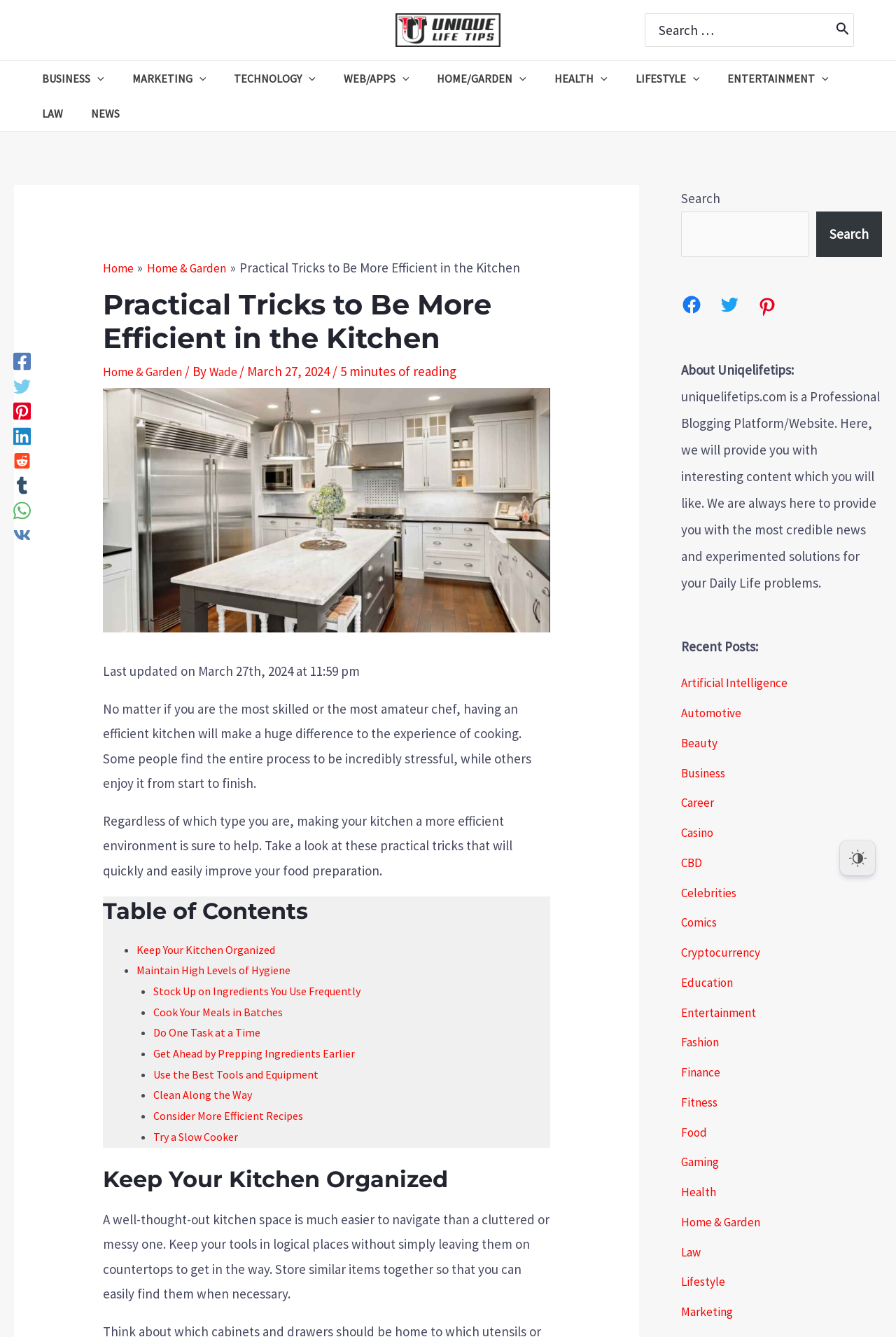Based on the element description "Home & Garden", predict the bounding box coordinates of the UI element.

[0.168, 0.194, 0.269, 0.207]